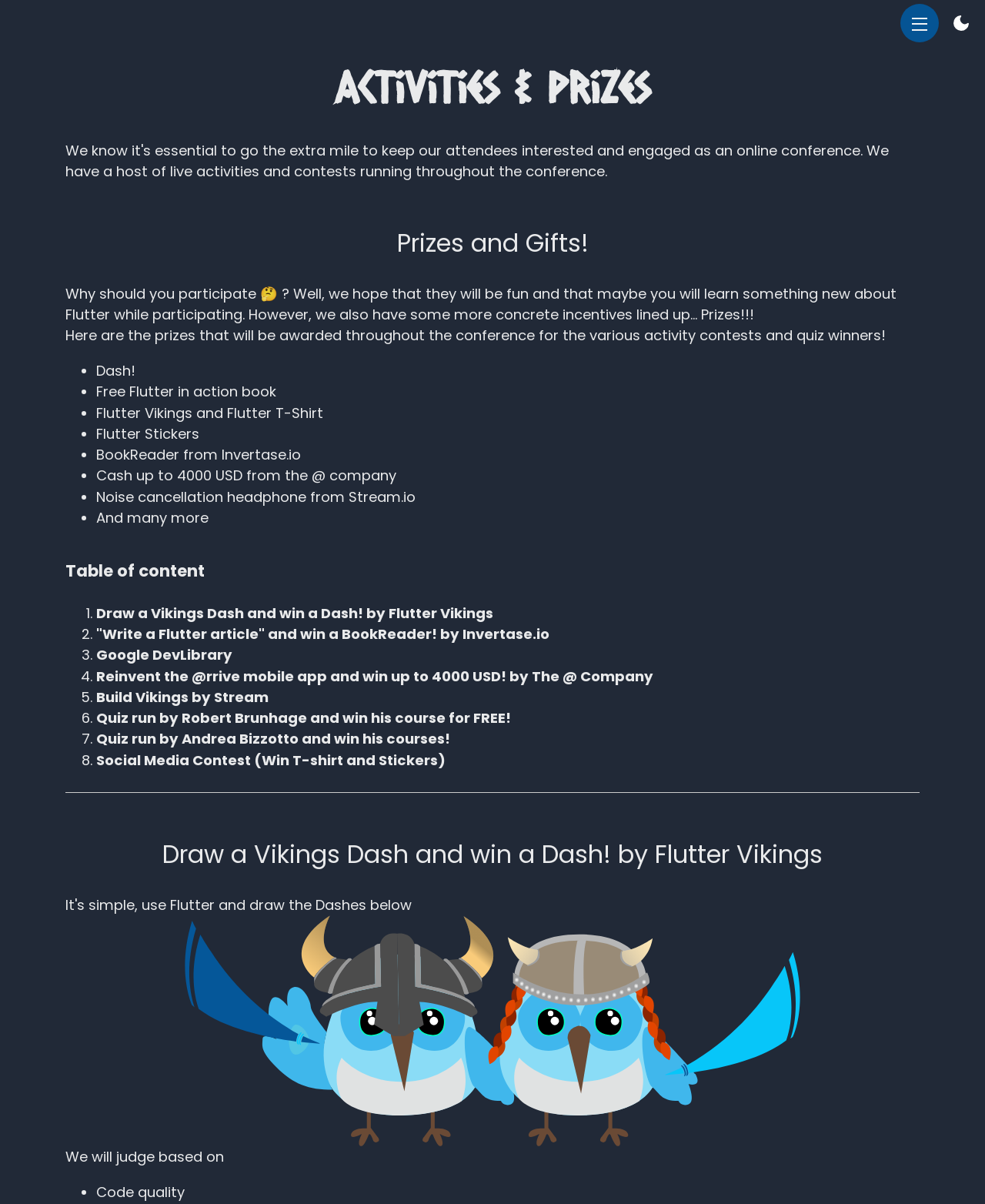Using the format (top-left x, top-left y, bottom-right x, bottom-right y), provide the bounding box coordinates for the described UI element. All values should be floating point numbers between 0 and 1: parent_node: OPEN MENU aria-label="Open Menu"

[0.914, 0.003, 0.953, 0.035]